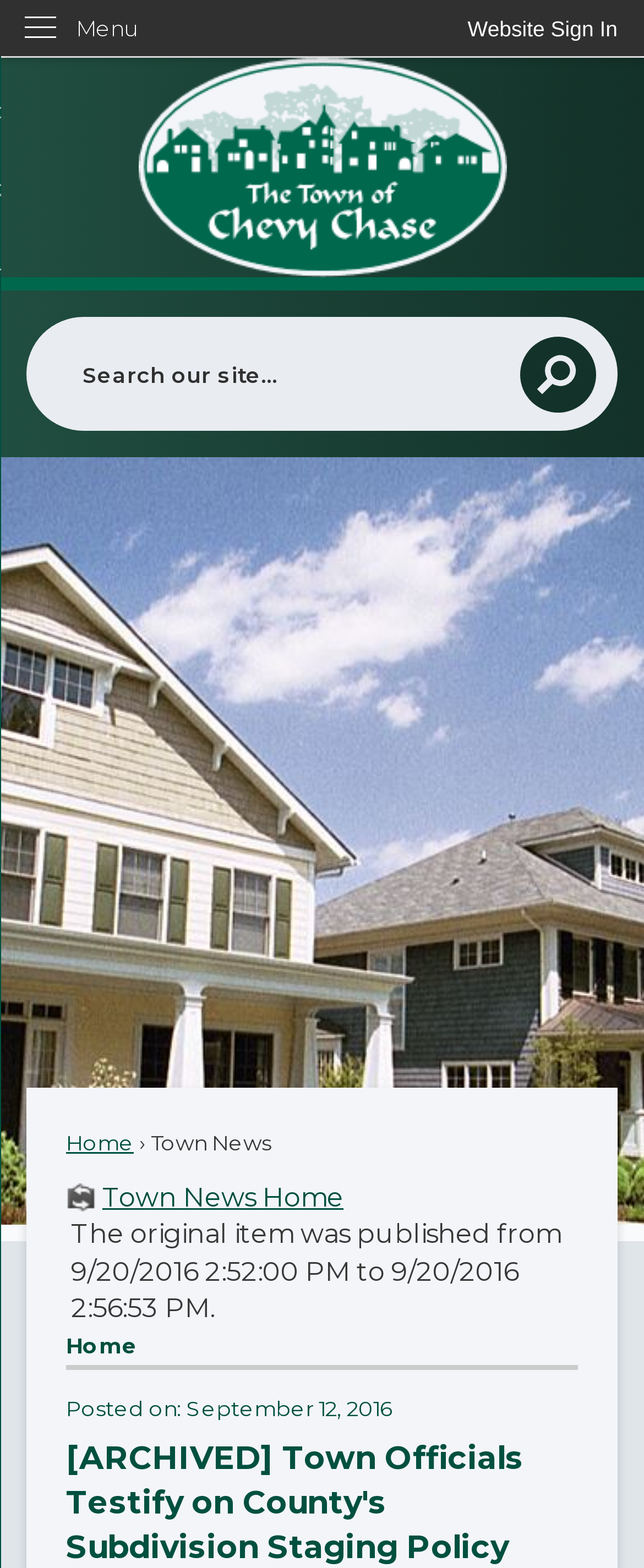What is the original publication time of the article?
Please provide a comprehensive answer based on the contents of the image.

I found the text 'The original item was published from 9/20/2016 2:52:00 PM to 9/20/2016 2:56:53 PM.' which suggests that the article was originally published during this time period.